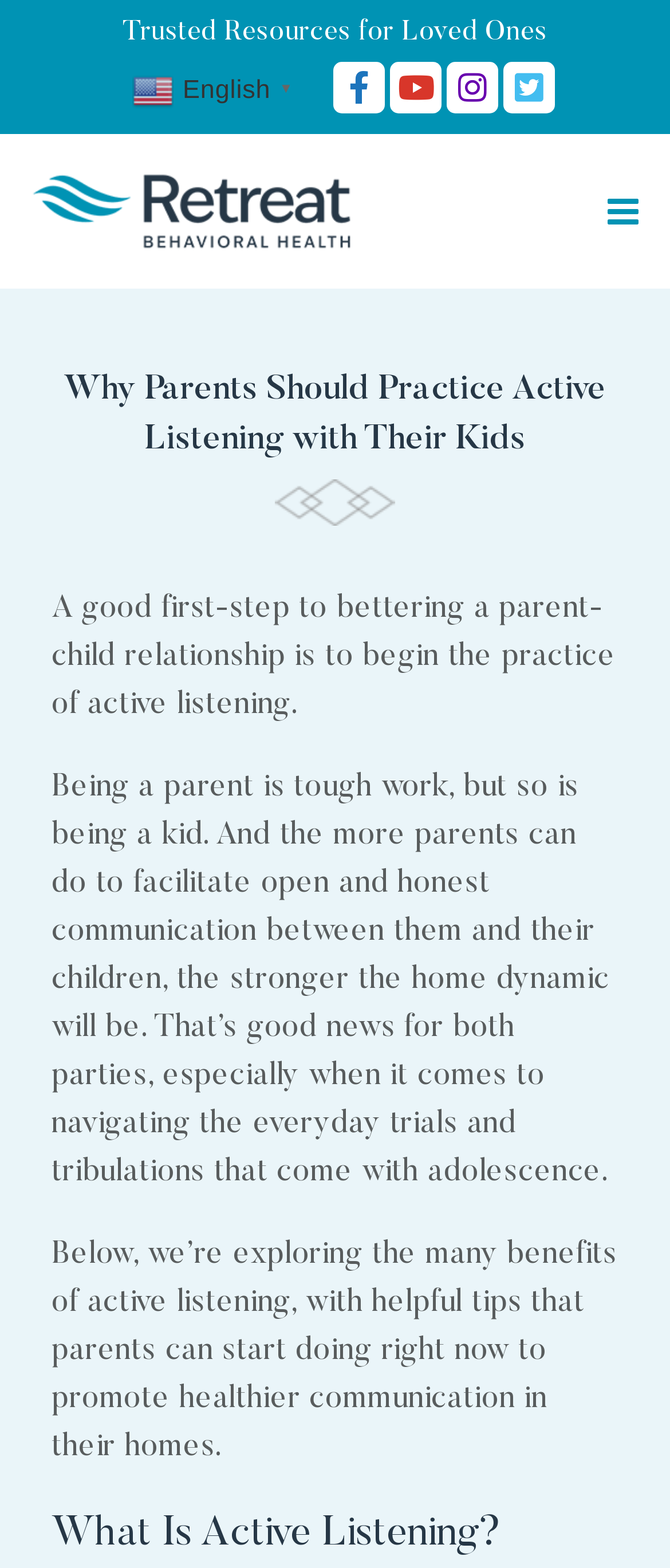Locate the UI element that matches the description English▼ in the webpage screenshot. Return the bounding box coordinates in the format (top-left x, top-left y, bottom-right x, bottom-right y), with values ranging from 0 to 1.

[0.197, 0.046, 0.451, 0.069]